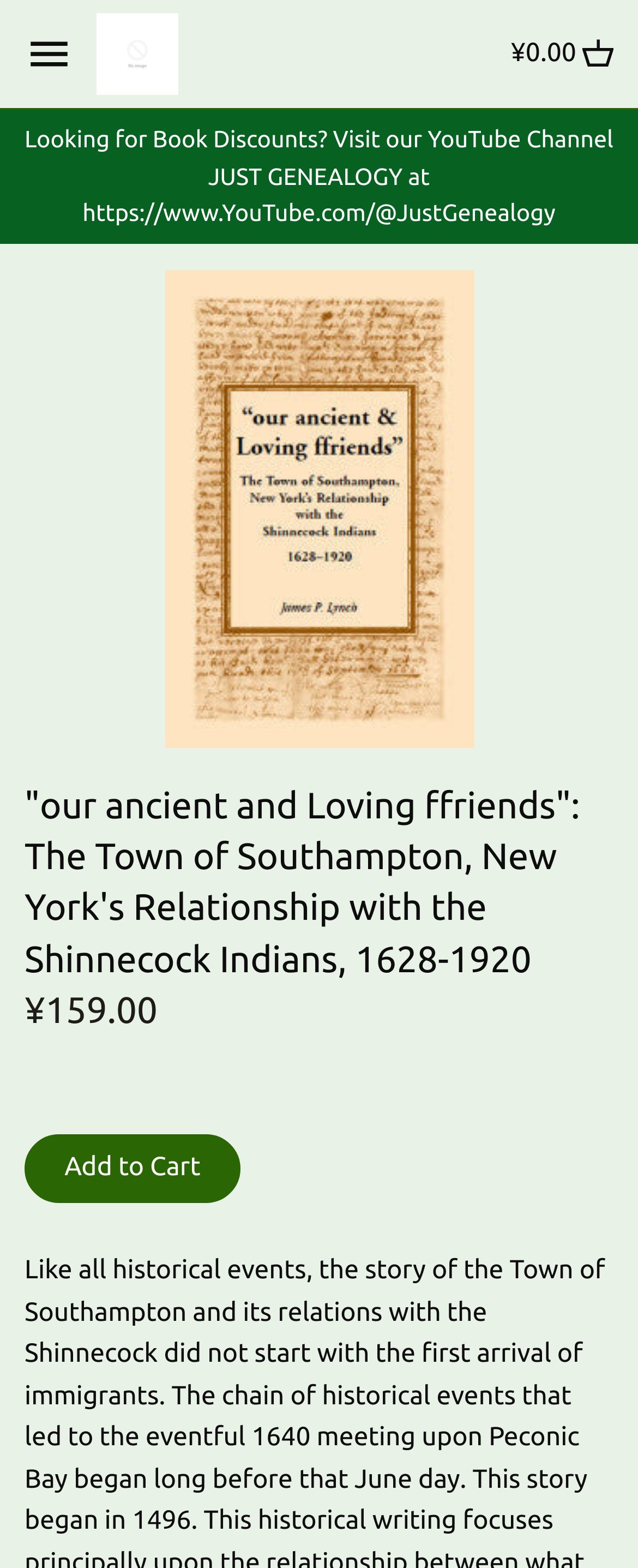Using the webpage screenshot, locate the HTML element that fits the following description and provide its bounding box: "Religion and Church History".

[0.051, 0.4, 0.769, 0.465]